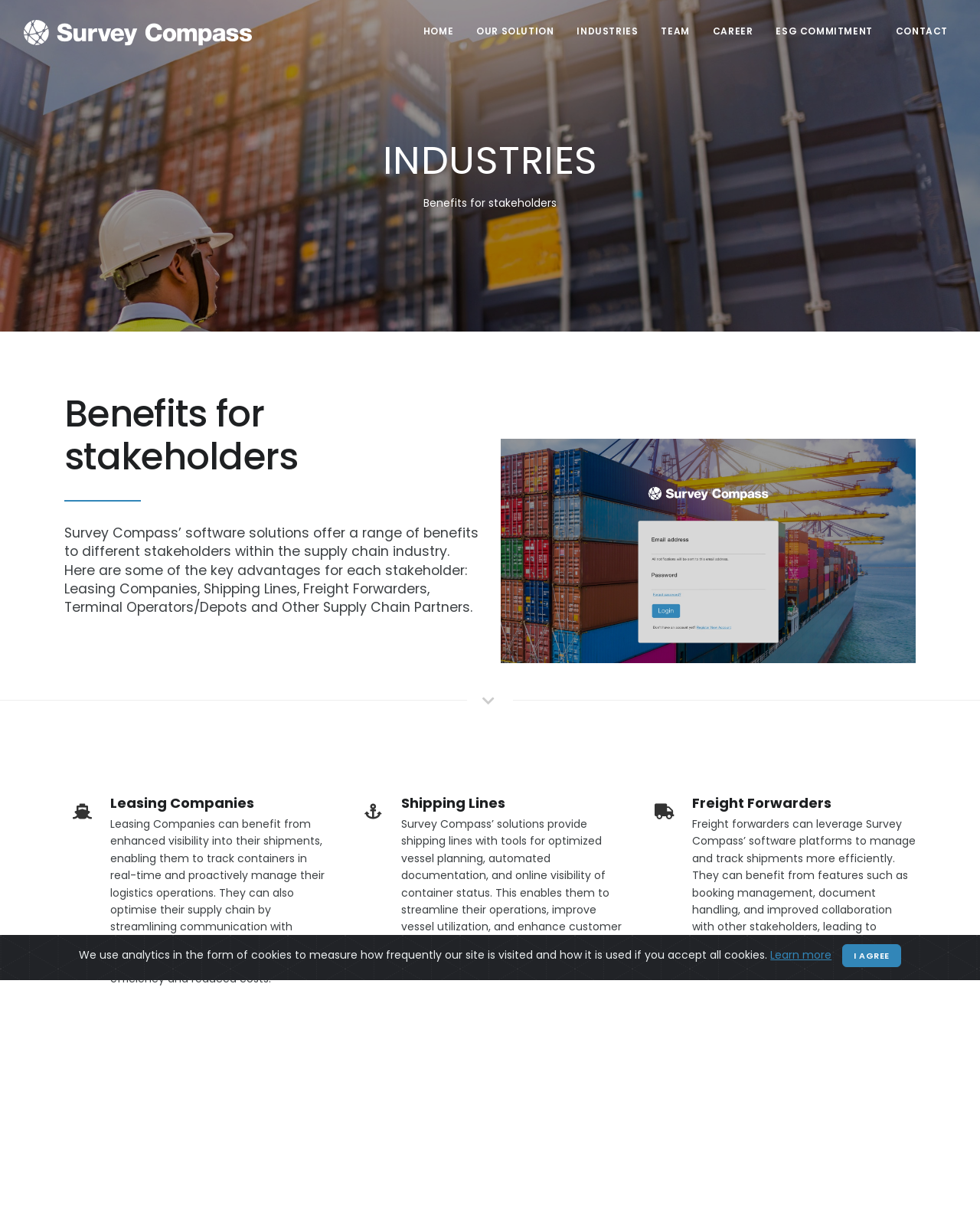Identify and provide the bounding box coordinates of the UI element described: "I agree". The coordinates should be formatted as [left, top, right, bottom], with each number being a float between 0 and 1.

[0.86, 0.768, 0.919, 0.787]